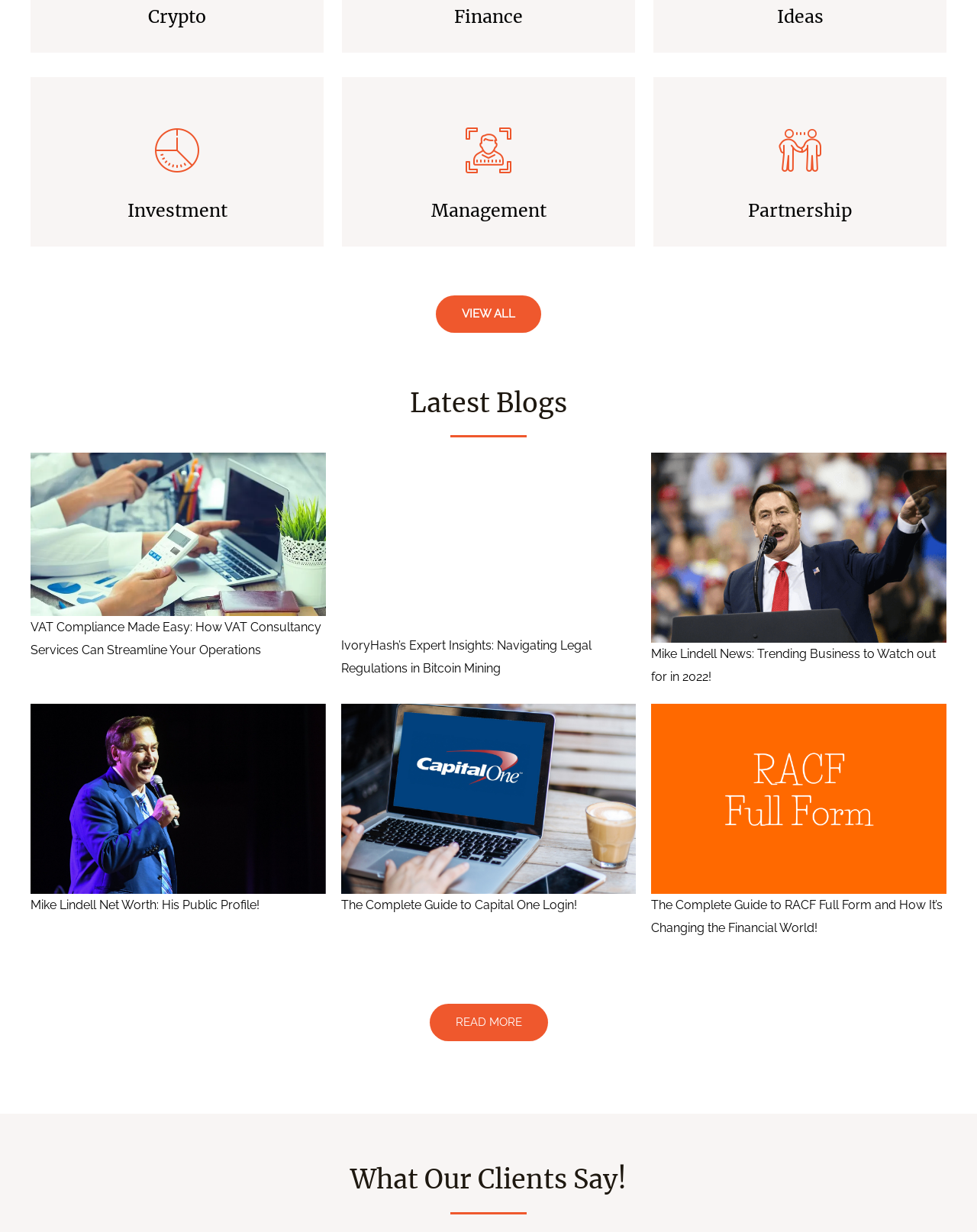Identify the bounding box coordinates of the clickable region to carry out the given instruction: "Read more about Mike Lindell News".

[0.667, 0.525, 0.958, 0.555]